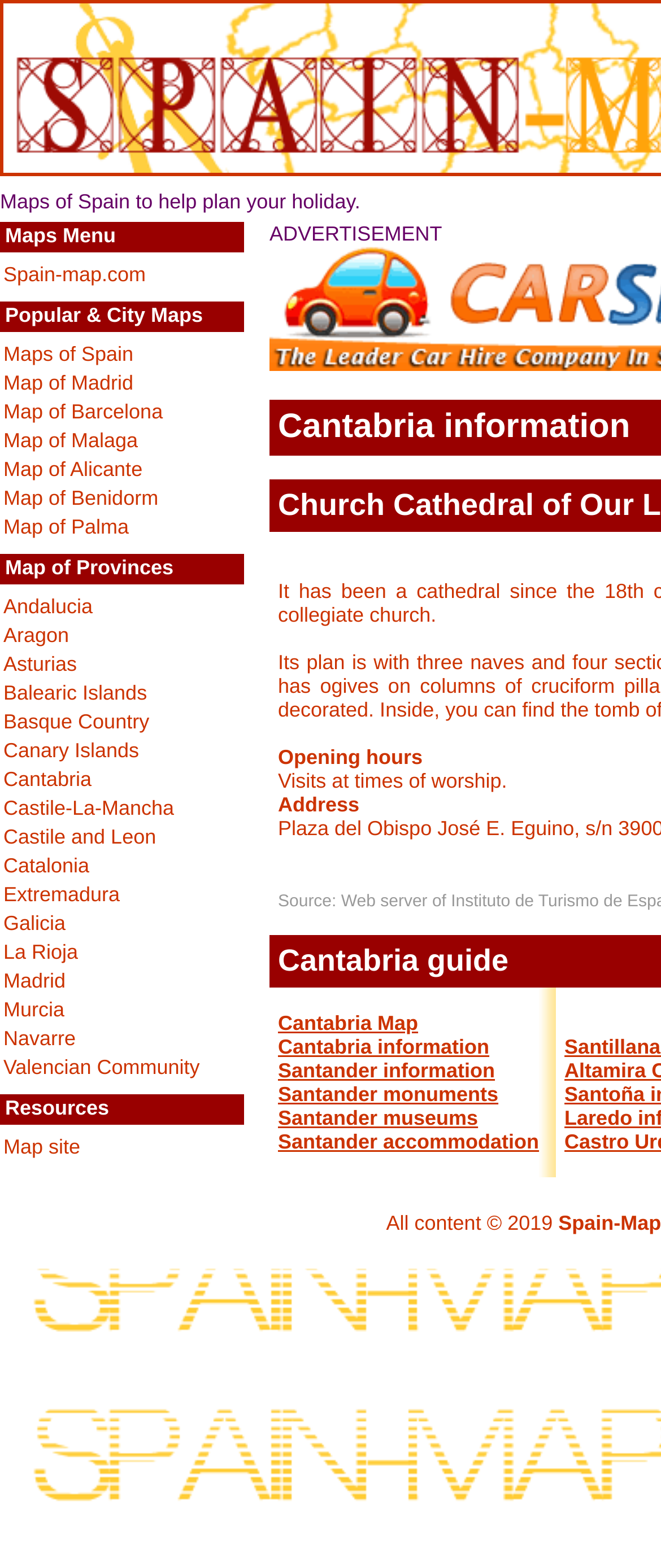What is the name of the province that contains Santander?
Using the visual information, answer the question in a single word or phrase.

Cantabria